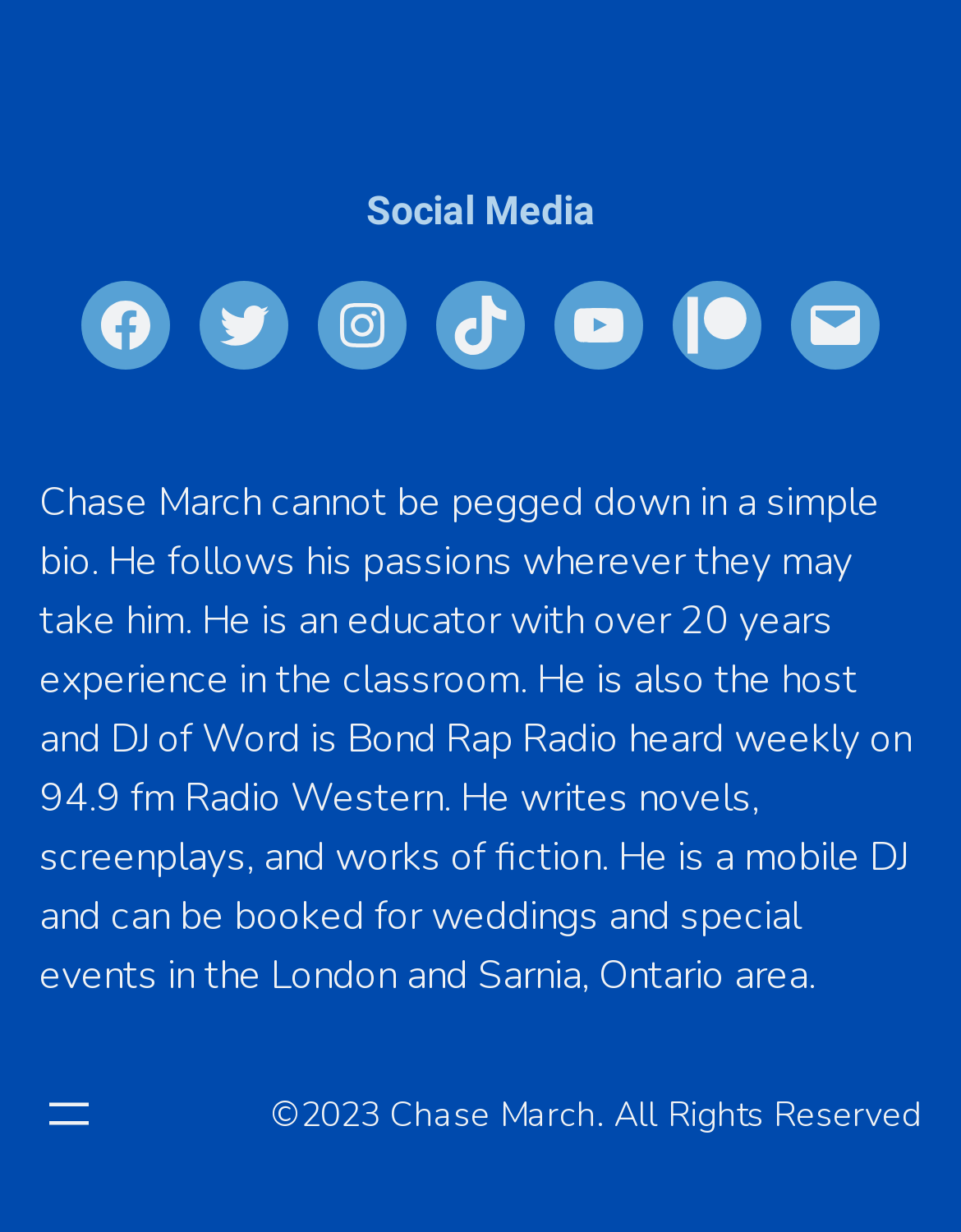How many social media platforms are listed?
Provide an in-depth and detailed explanation in response to the question.

There are six link elements listed under the 'Social Media' heading, which are Facebook, Twitter, Instagram, TikTok, YouTube, and Patreon.